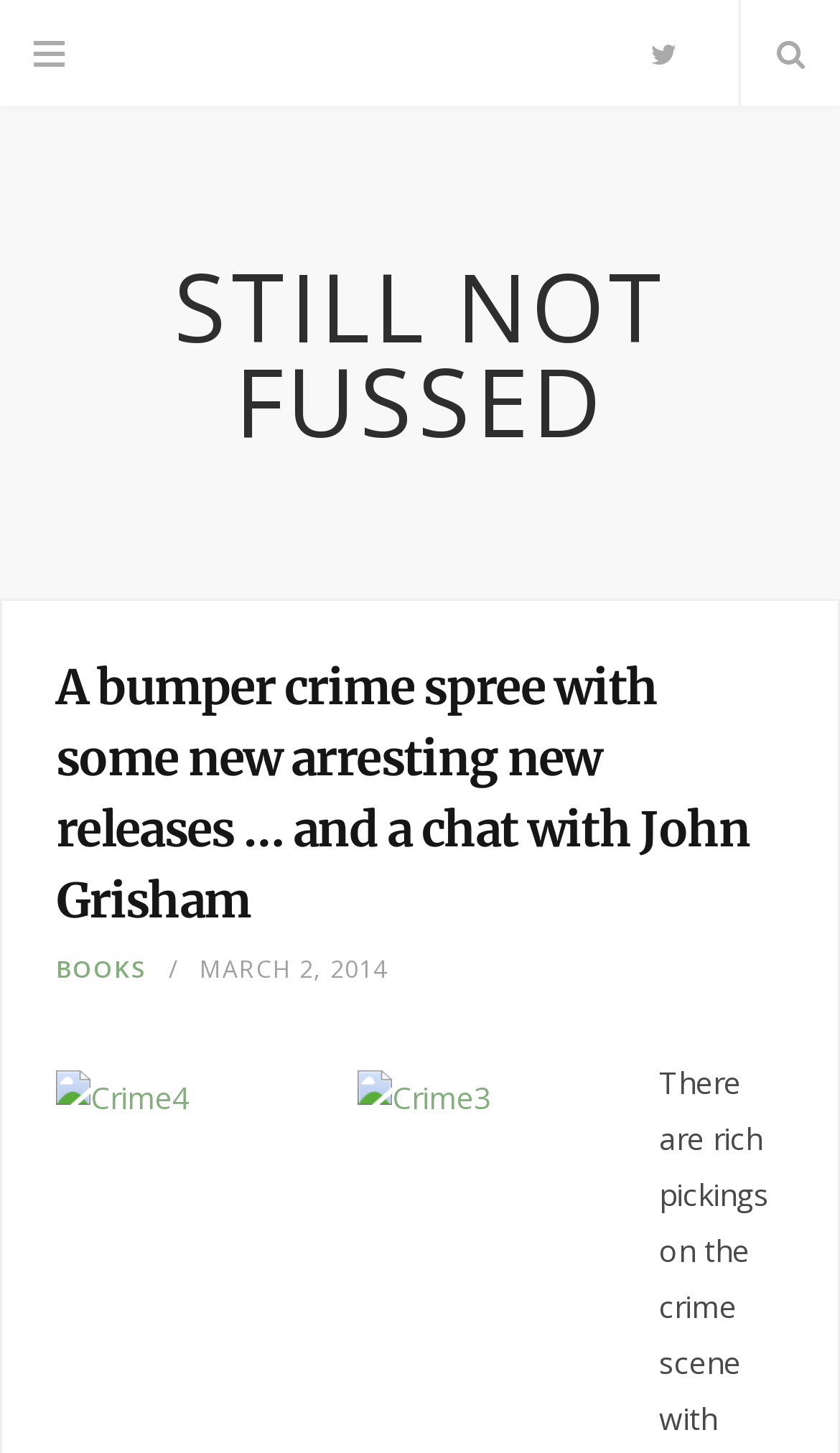Please determine the main heading text of this webpage.

A bumper crime spree with some new arresting new releases … and a chat with John Grisham